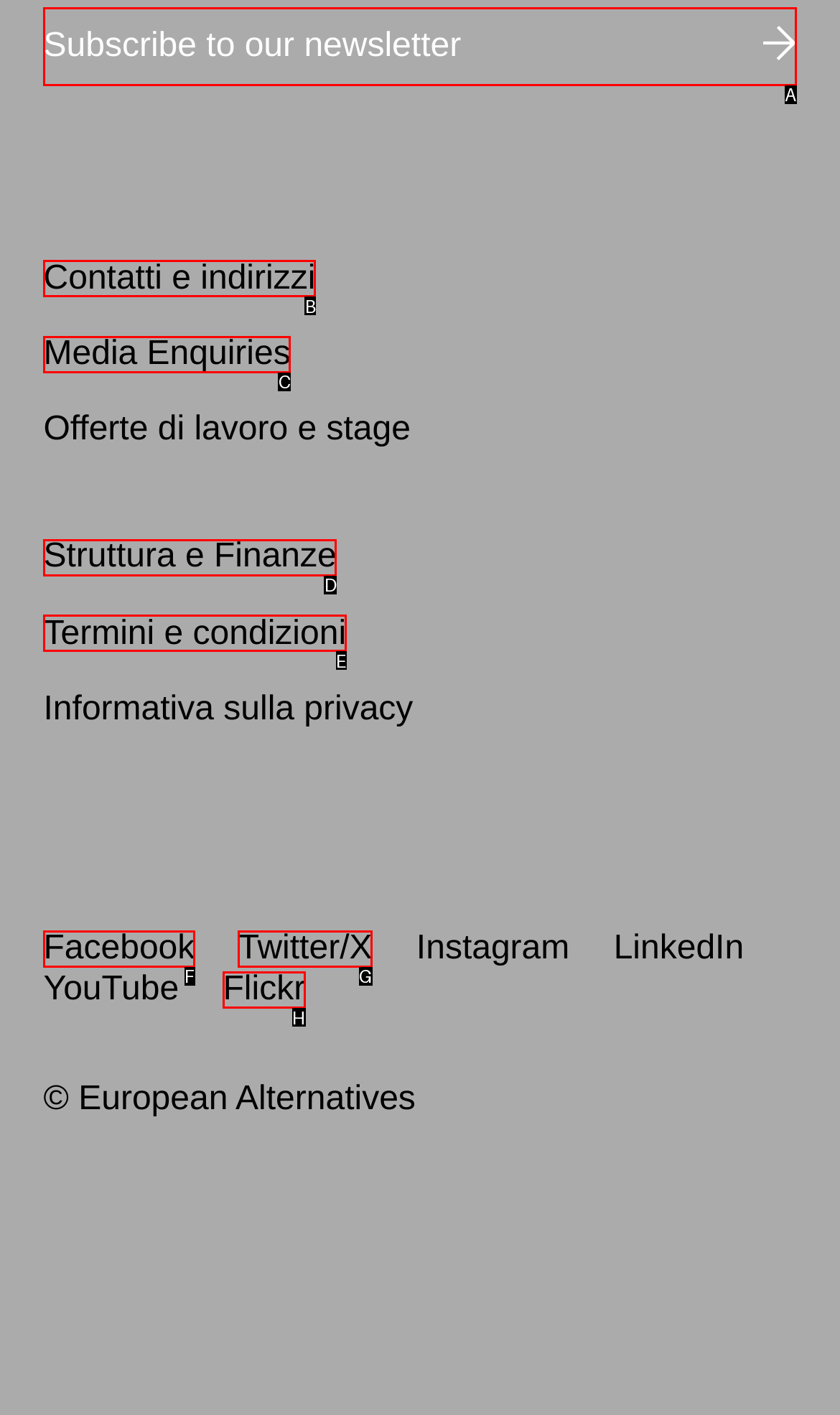Tell me which one HTML element I should click to complete the following task: Contact us Answer with the option's letter from the given choices directly.

B